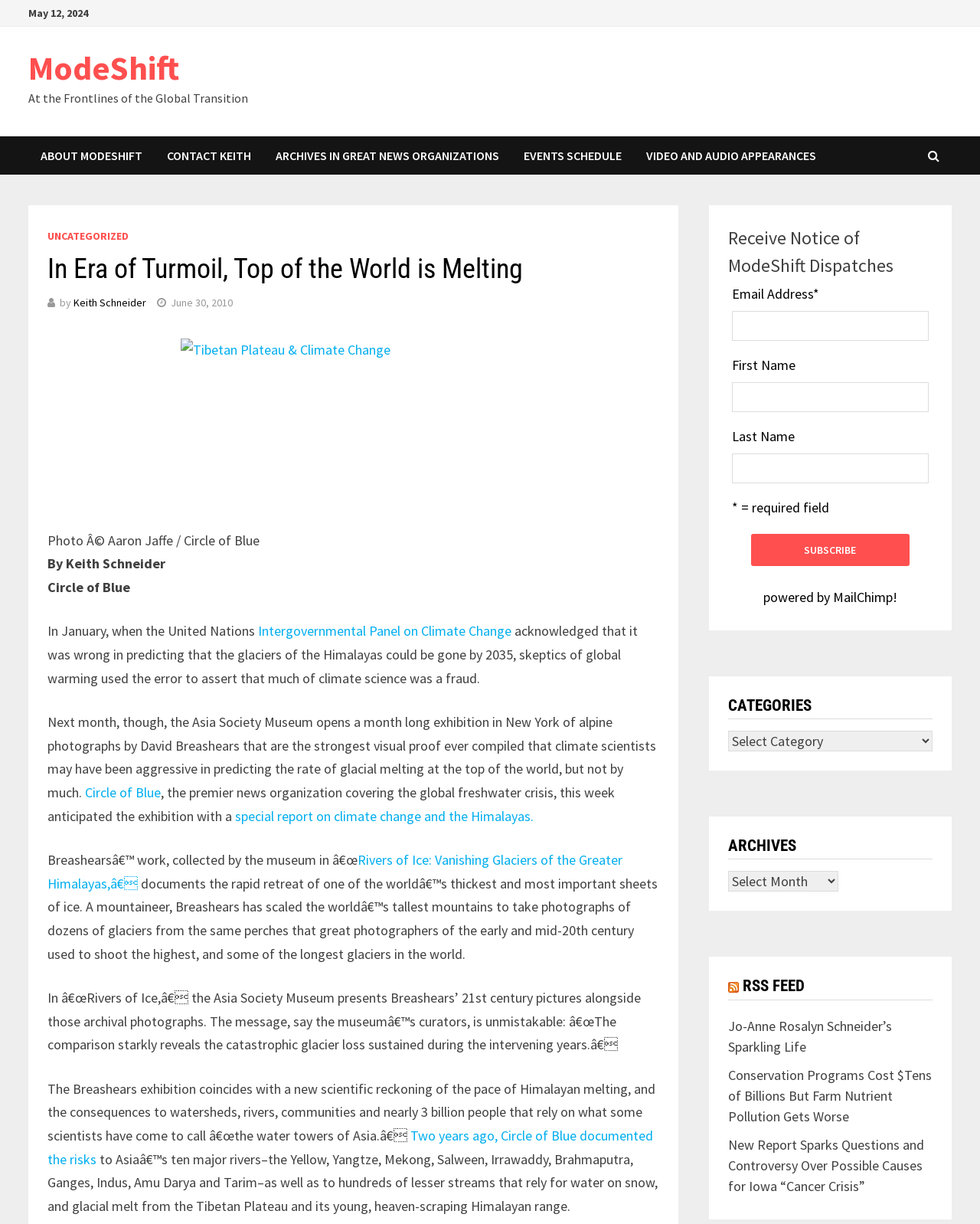What is the topic of the article?
Could you give a comprehensive explanation in response to this question?

I found the topic of the article by reading the text 'climate change and the Himalayas' which is located in the article, and also by understanding the context of the article which talks about glaciers melting and its impact on the environment.